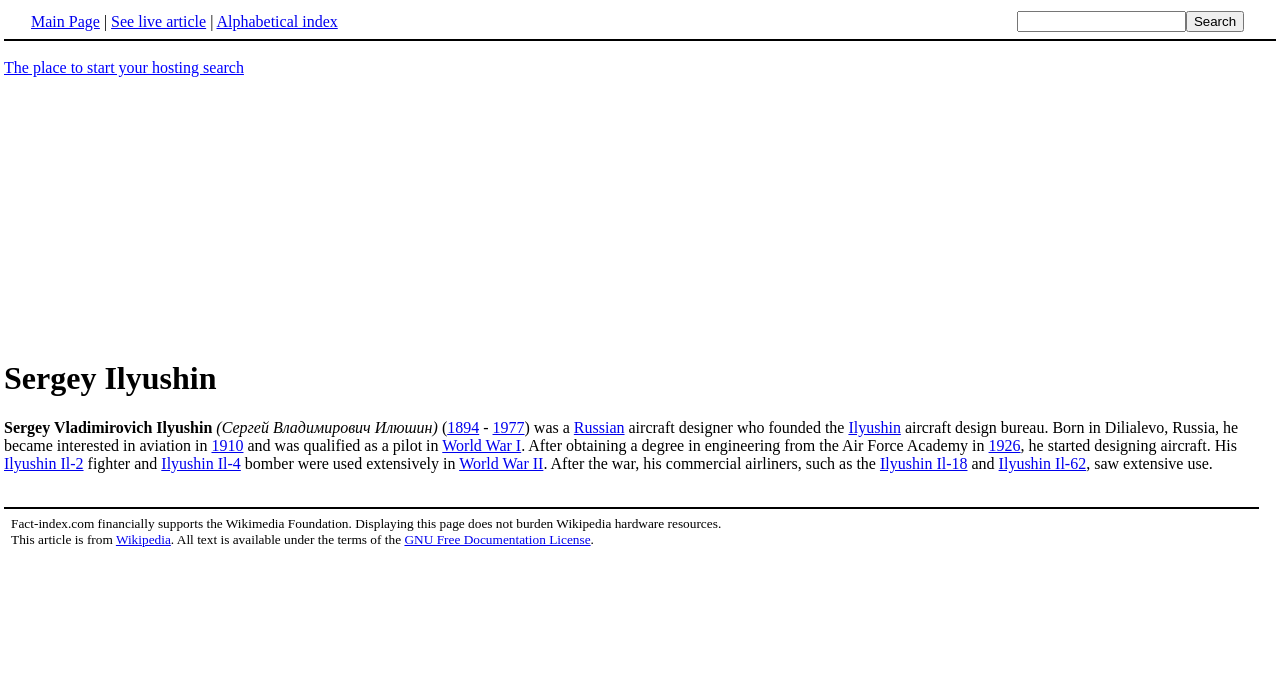Please answer the following question using a single word or phrase: 
What is the year Sergey Ilyushin was born?

1894